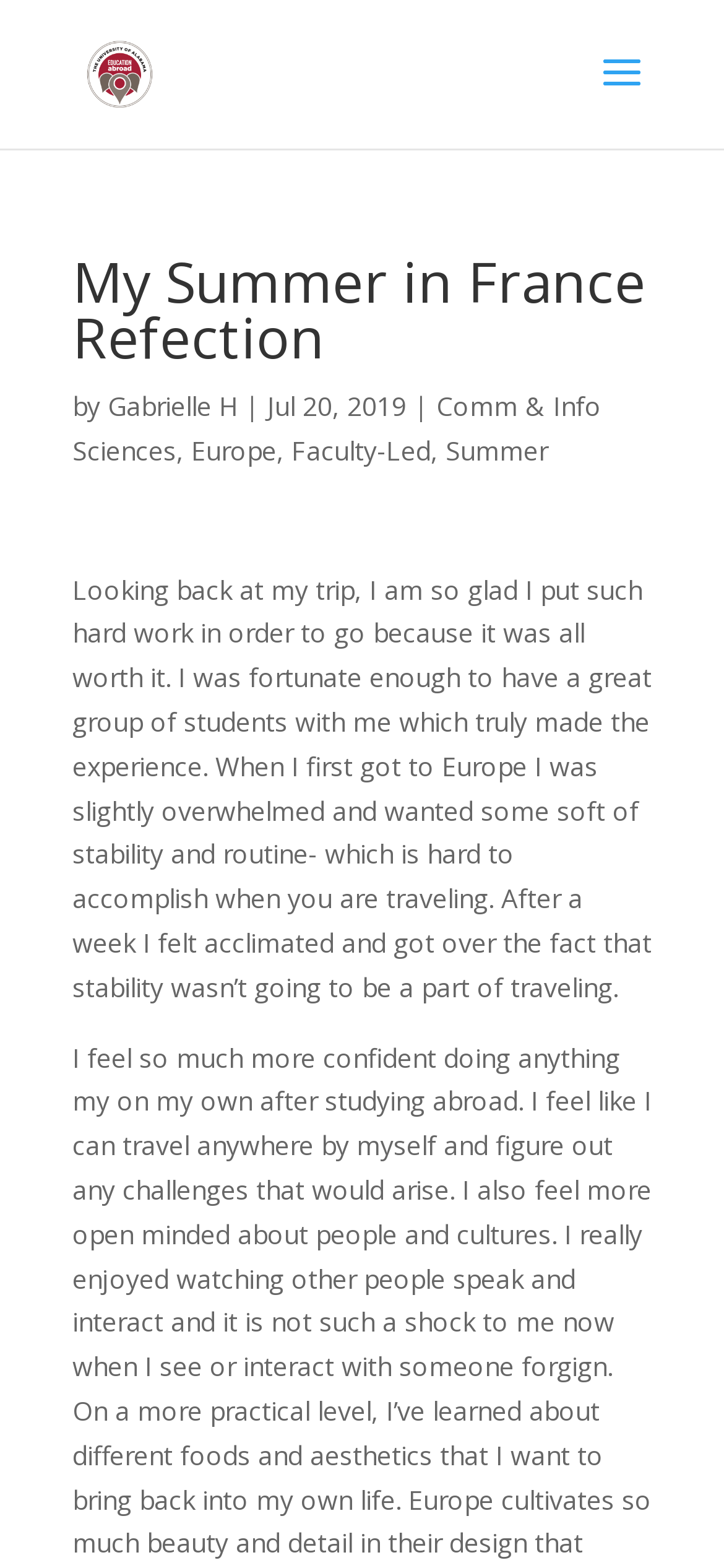Please determine the bounding box coordinates for the UI element described as: "Comm & Info Sciences".

[0.1, 0.248, 0.831, 0.298]